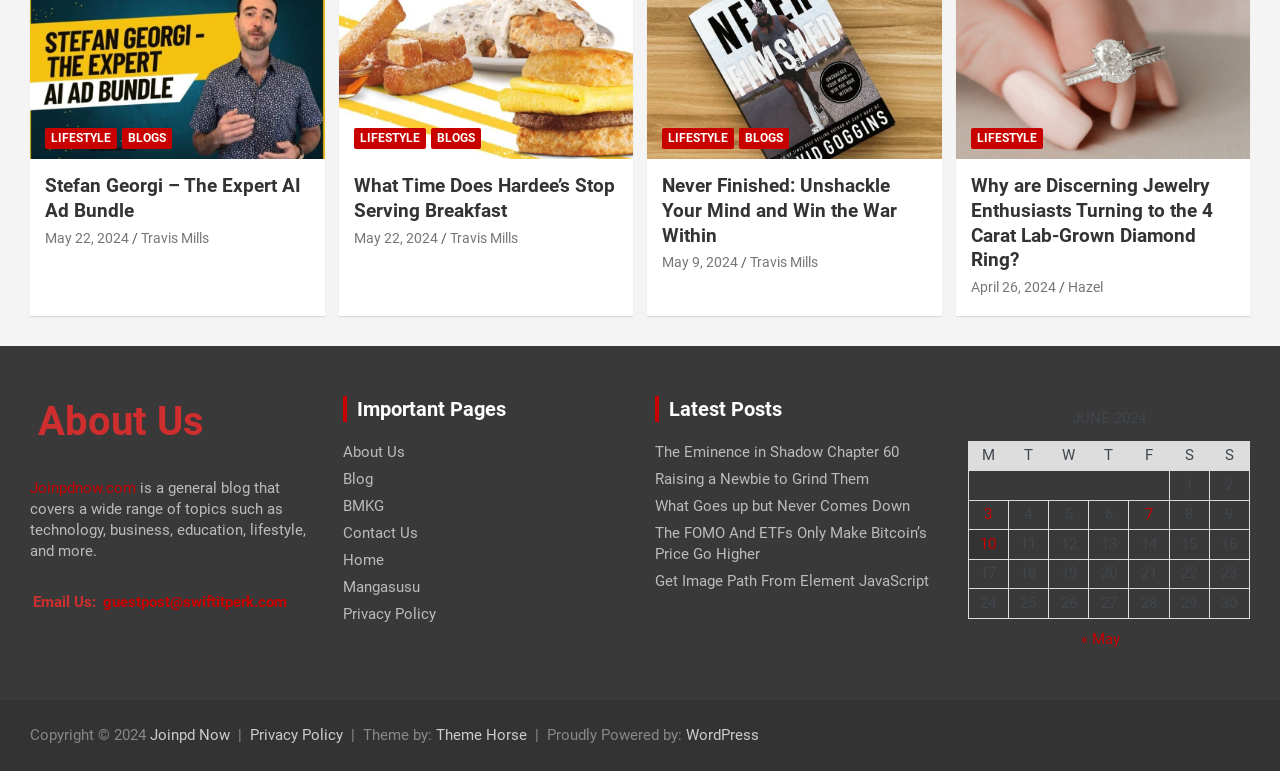Specify the bounding box coordinates of the area to click in order to follow the given instruction: "Read the article 'What Time Does Hardee’s Stop Serving Breakfast'."

[0.276, 0.226, 0.483, 0.29]